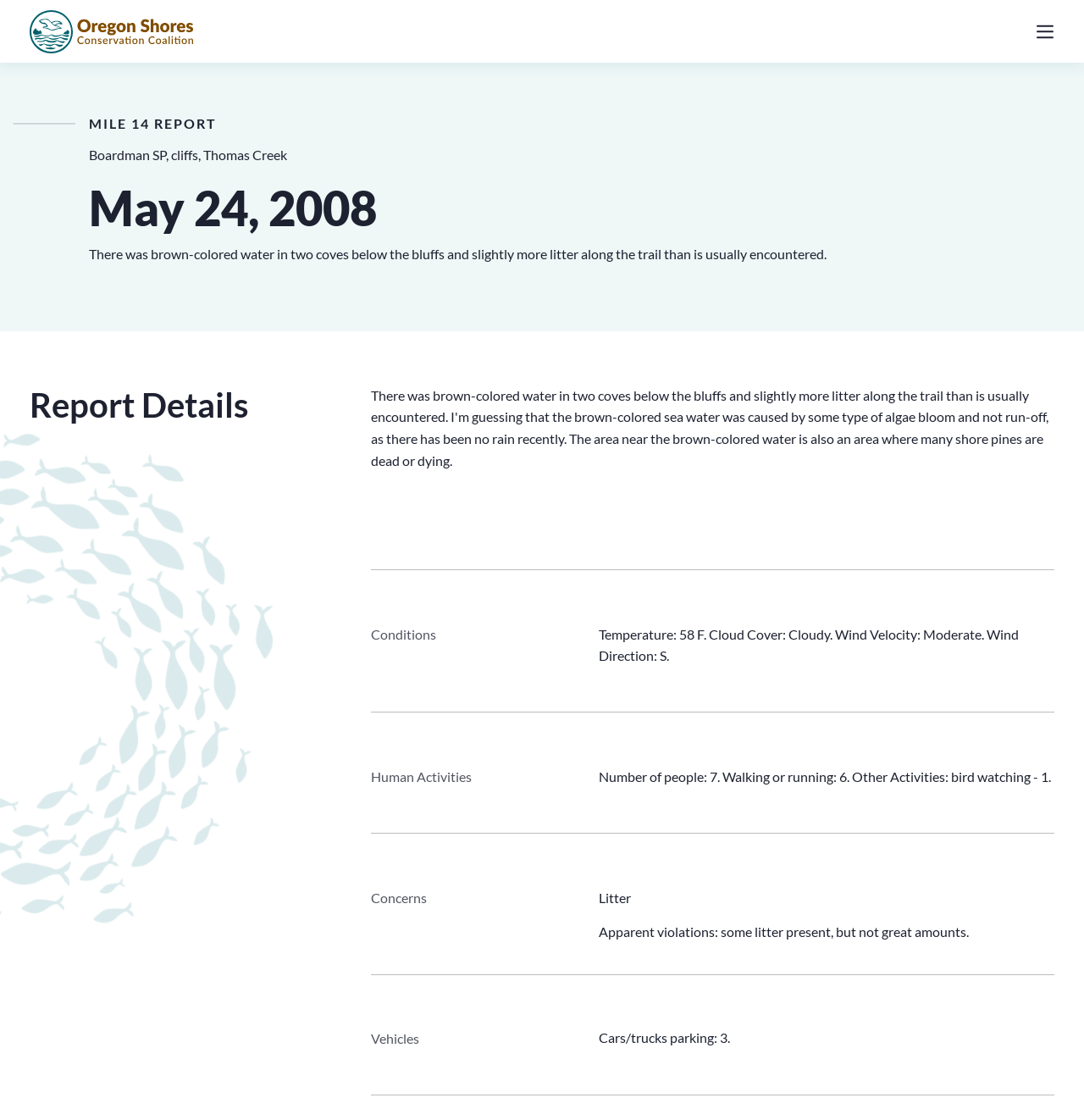What is the text of the webpage's headline?

May 24, 2008